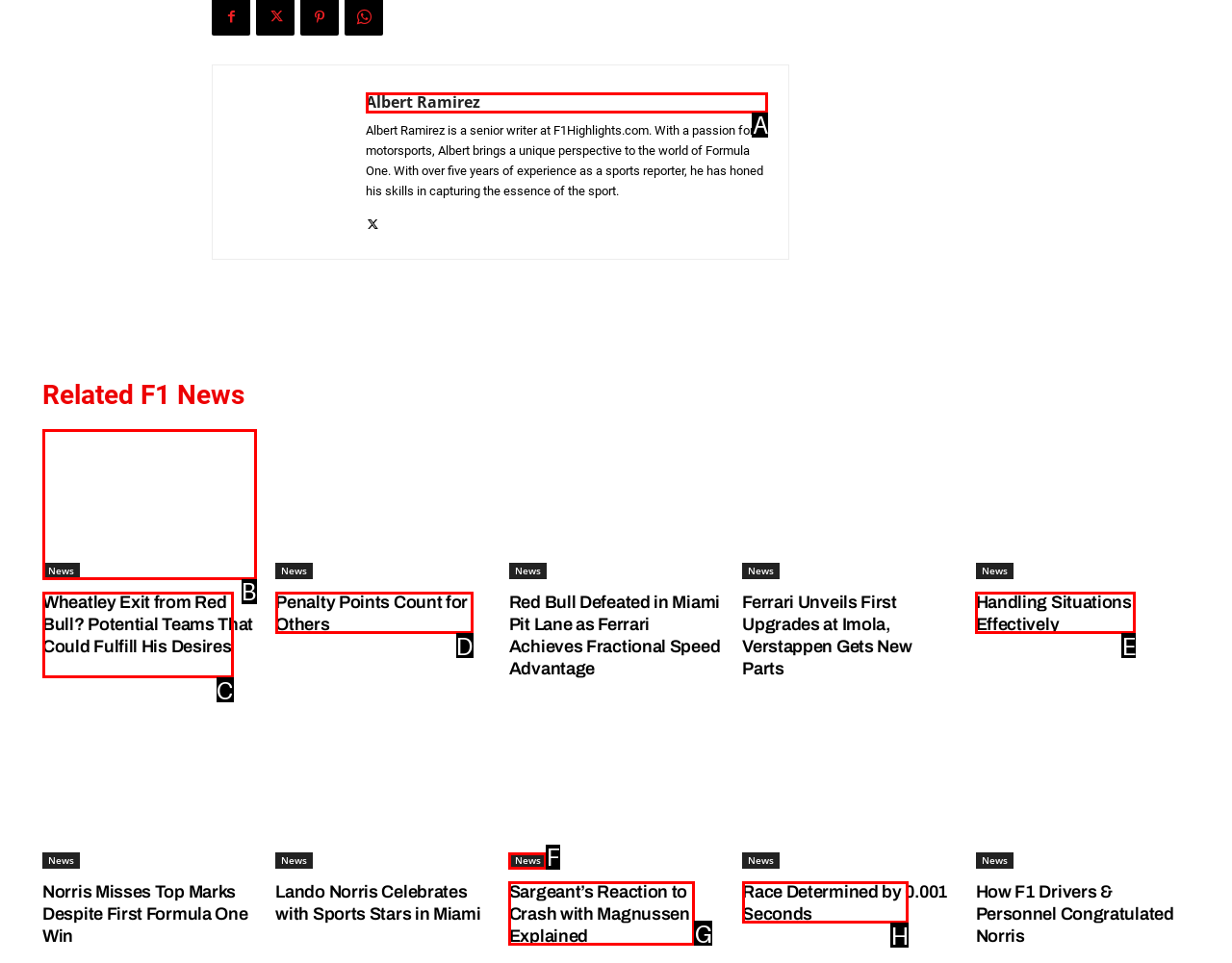Choose the UI element that best aligns with the description: Handling Situations Effectively
Respond with the letter of the chosen option directly.

E